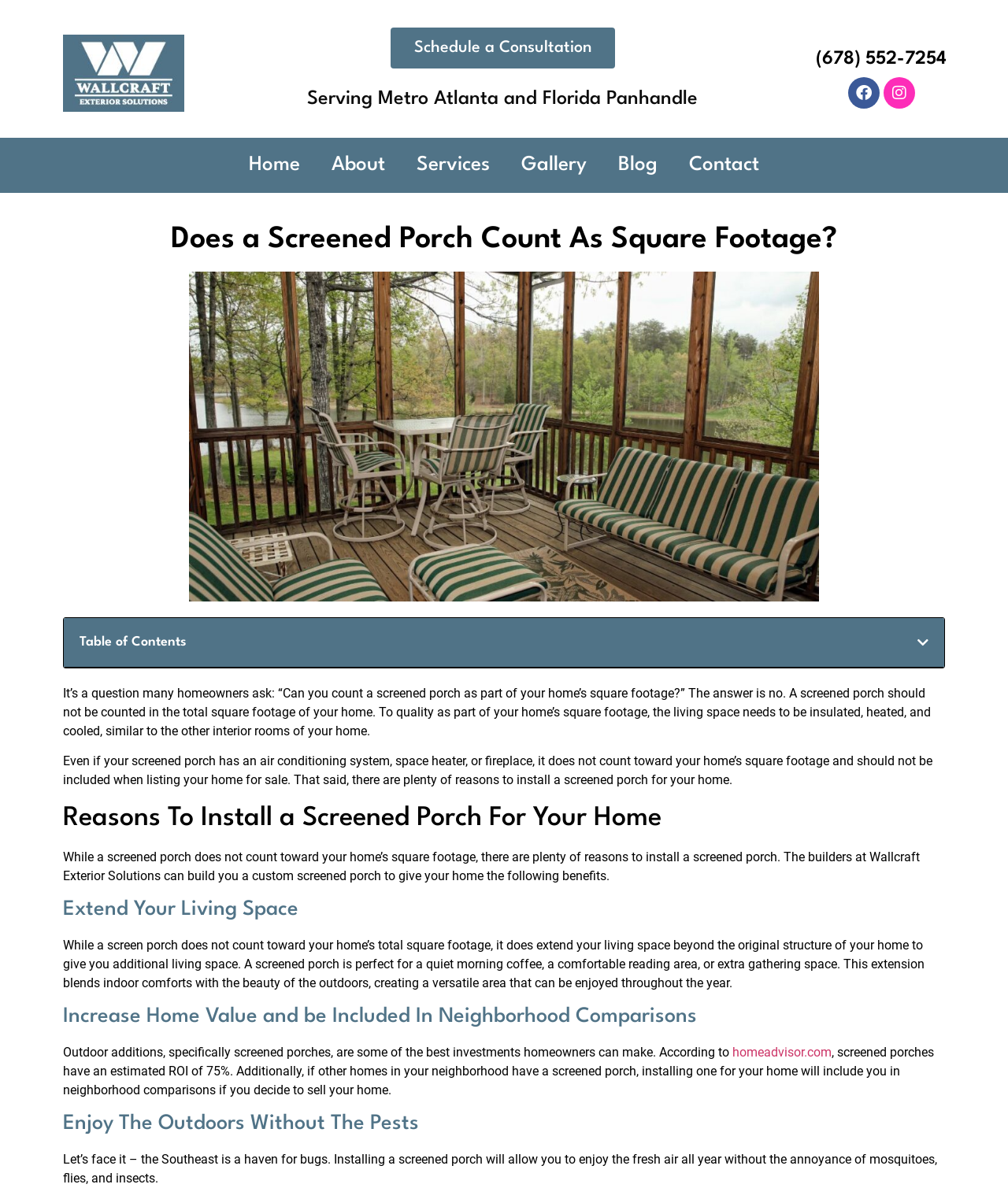Locate the bounding box coordinates of the area that needs to be clicked to fulfill the following instruction: "Click the 'Schedule a Consultation' link". The coordinates should be in the format of four float numbers between 0 and 1, namely [left, top, right, bottom].

[0.387, 0.023, 0.61, 0.058]